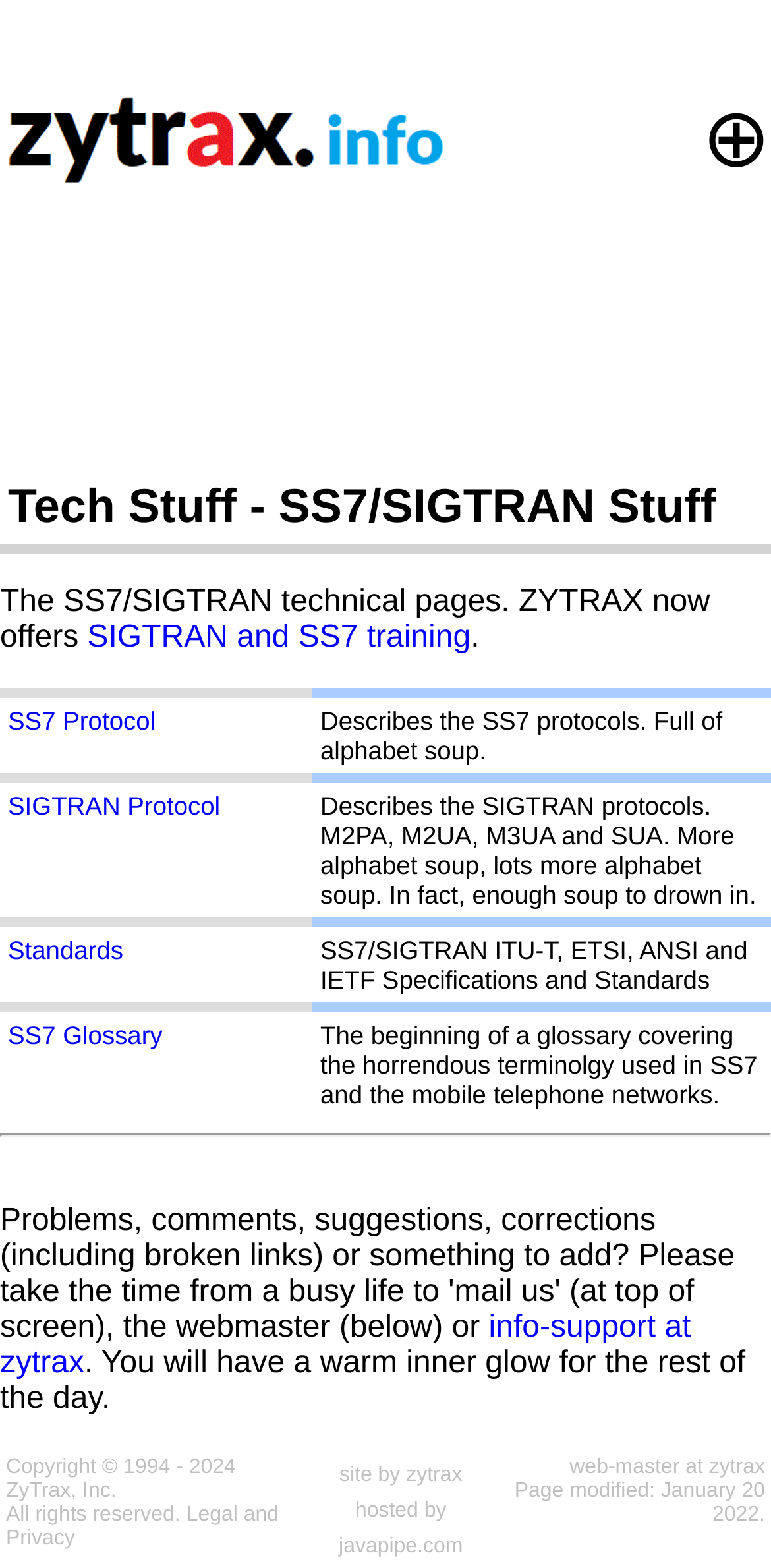Extract the bounding box coordinates for the HTML element that matches this description: "We Couldn’t Find This Page". The coordinates should be four float numbers between 0 and 1, i.e., [left, top, right, bottom].

None